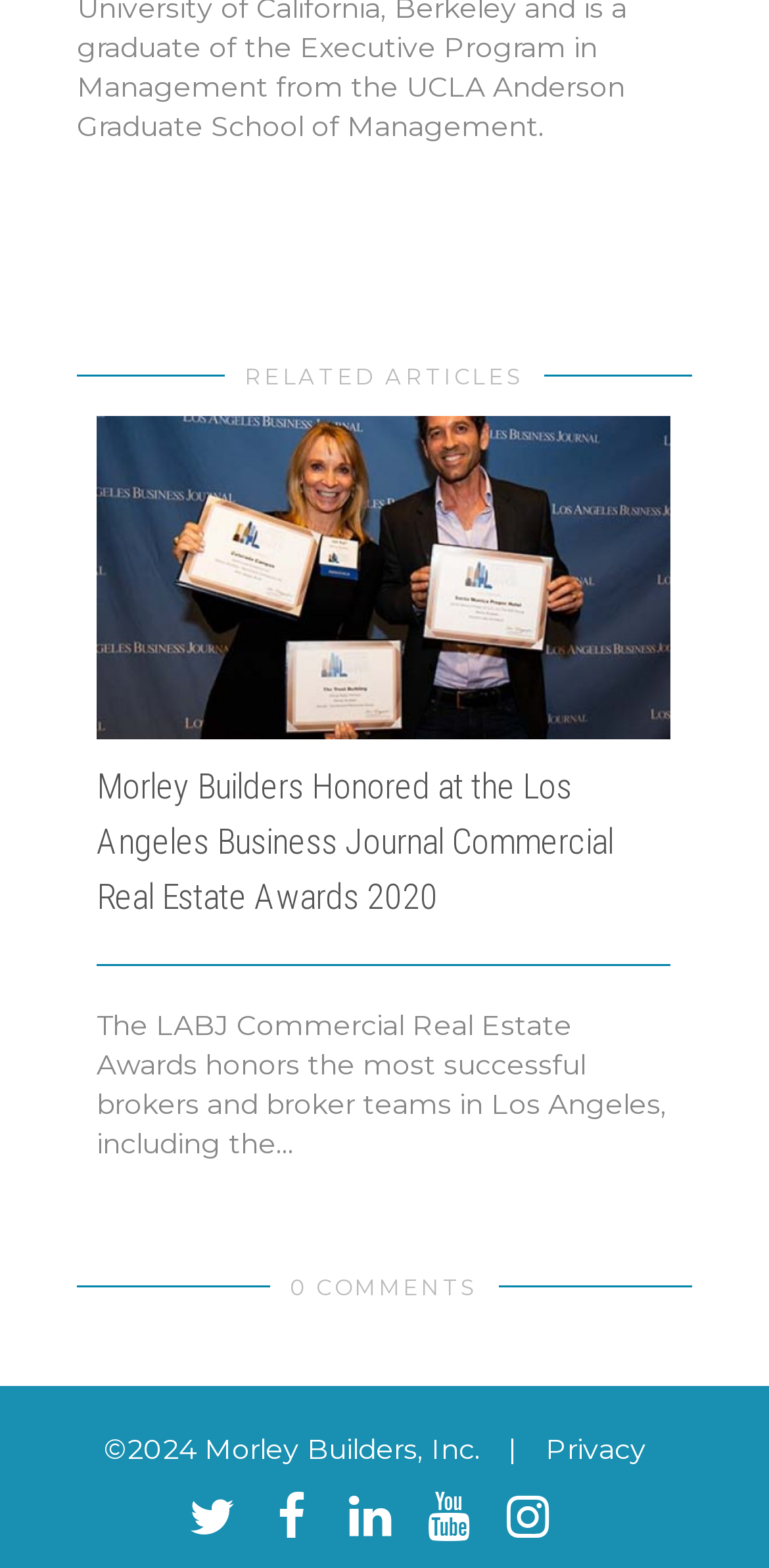What are the social media icons available on the webpage?
Please provide a detailed and thorough answer to the question.

I found the social media icons by looking at the link elements with the text '', '', '', '', and '' which are child elements of the Root Element. These icons are likely to be social media icons.